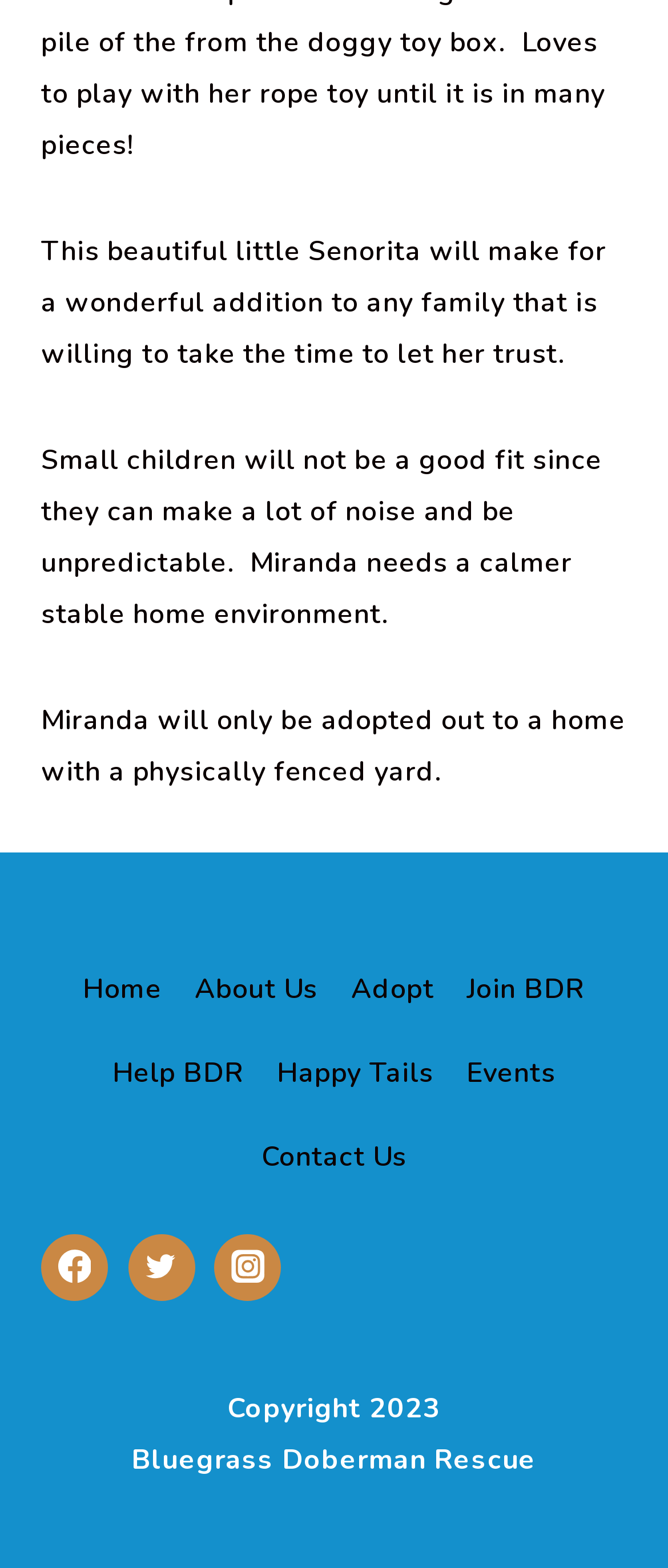Use a single word or phrase to answer this question: 
What is the name of the dog being described?

Miranda